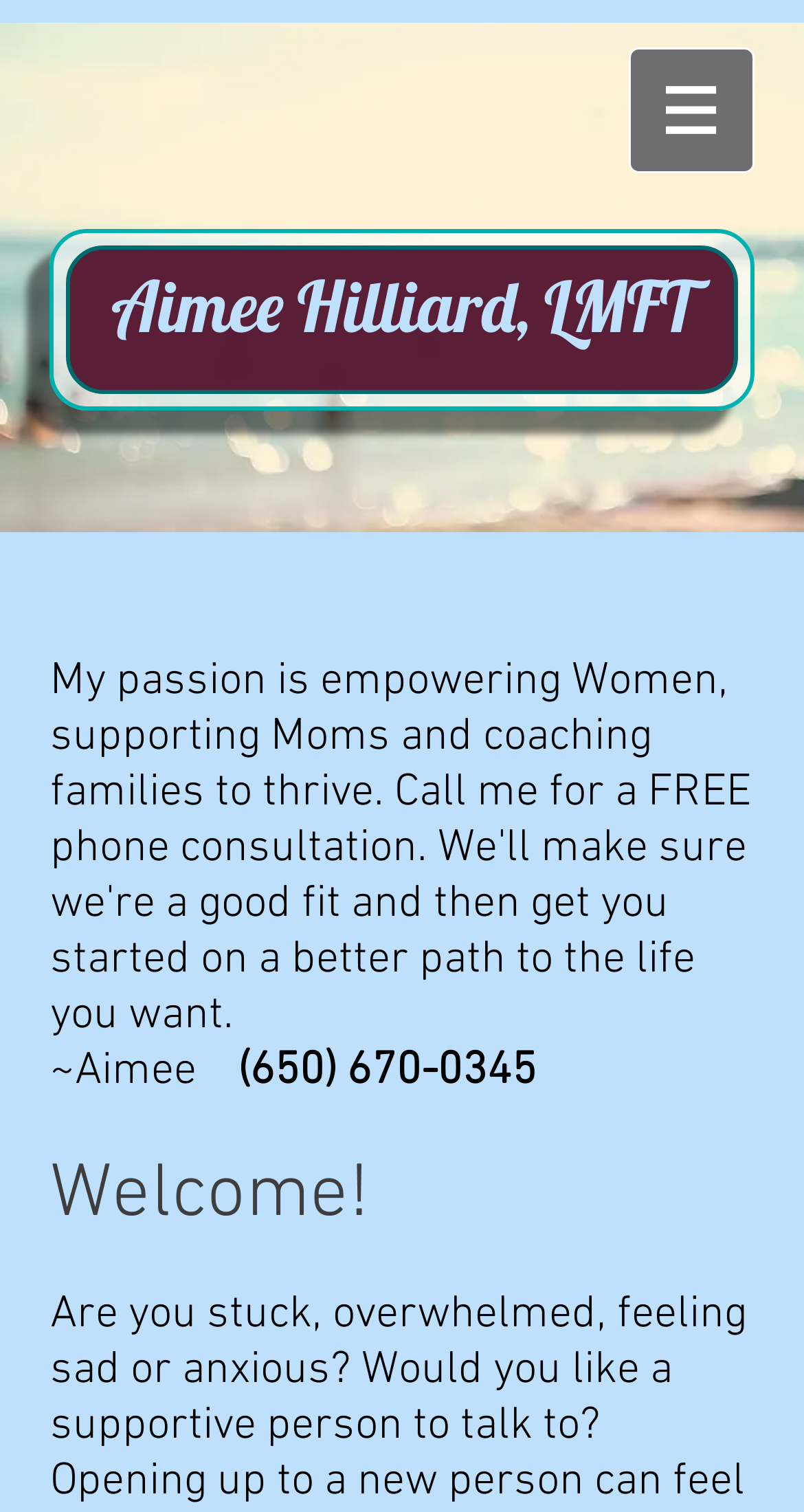Create an elaborate caption that covers all aspects of the webpage.

The webpage is about Aimee Hilliard, a licensed marriage and family therapist. At the top right corner, there is a navigation menu labeled "Site" with a button that has a popup menu. The button is accompanied by a small image. 

Below the navigation menu, the therapist's name "Aimee Hilliard, LMFT" is prominently displayed as a heading, with a link to her profile or contact information. 

On the left side of the page, there are four headings that introduce Aimee's services and philosophy. The first heading is an empty space, followed by a paragraph that describes her passion for empowering women, supporting moms, and coaching families. This paragraph also invites visitors to call her for a free phone consultation. 

Below this paragraph, there is a heading with Aimee's phone number, (650) 670-0345, which is also a clickable link. The last heading on the left side of the page is a simple "Welcome!" message.